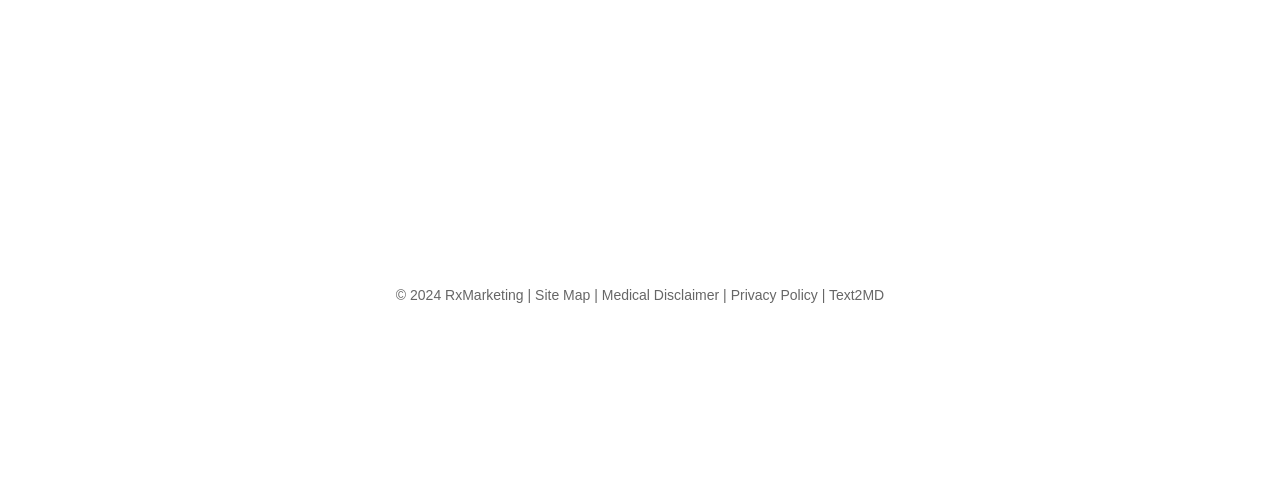Locate the bounding box coordinates of the UI element described by: "alt="rx marketing logo"". The bounding box coordinates should consist of four float numbers between 0 and 1, i.e., [left, top, right, bottom].

[0.383, 0.939, 0.617, 0.972]